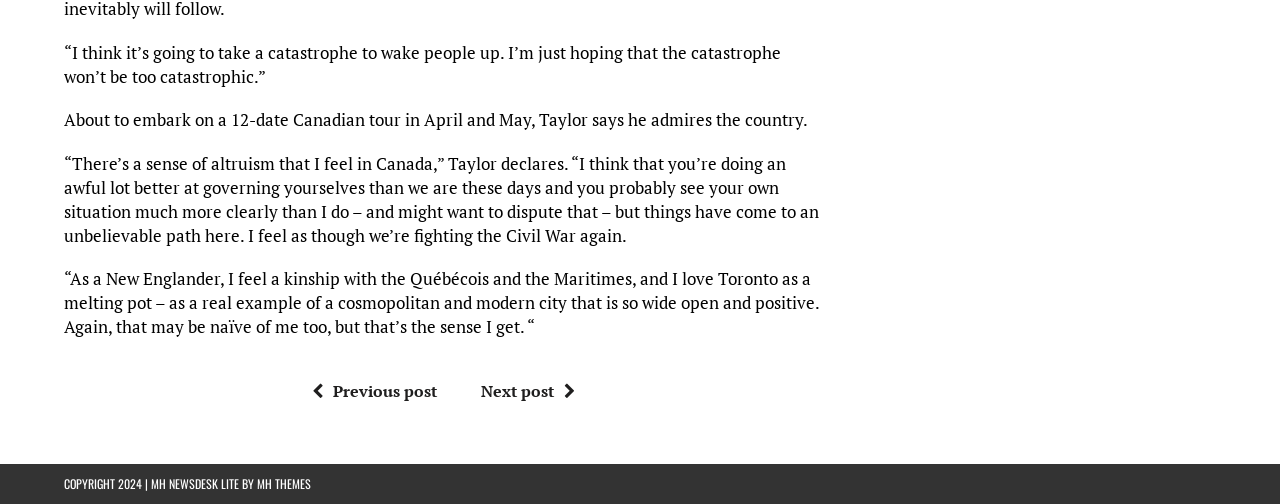Using the provided element description: "Previous post", identify the bounding box coordinates. The coordinates should be four floats between 0 and 1 in the order [left, top, right, bottom].

[0.236, 0.754, 0.341, 0.797]